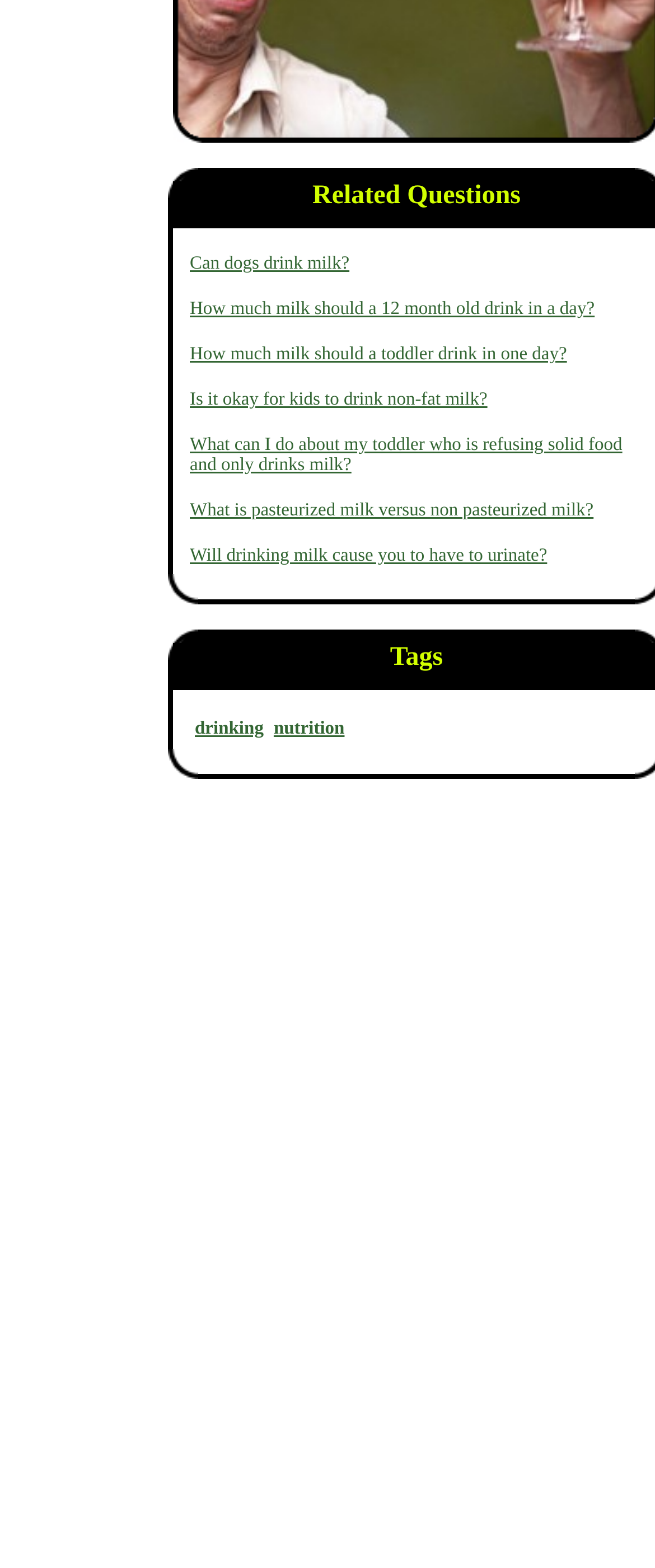Please locate the UI element described by "nutrition" and provide its bounding box coordinates.

[0.418, 0.458, 0.526, 0.471]